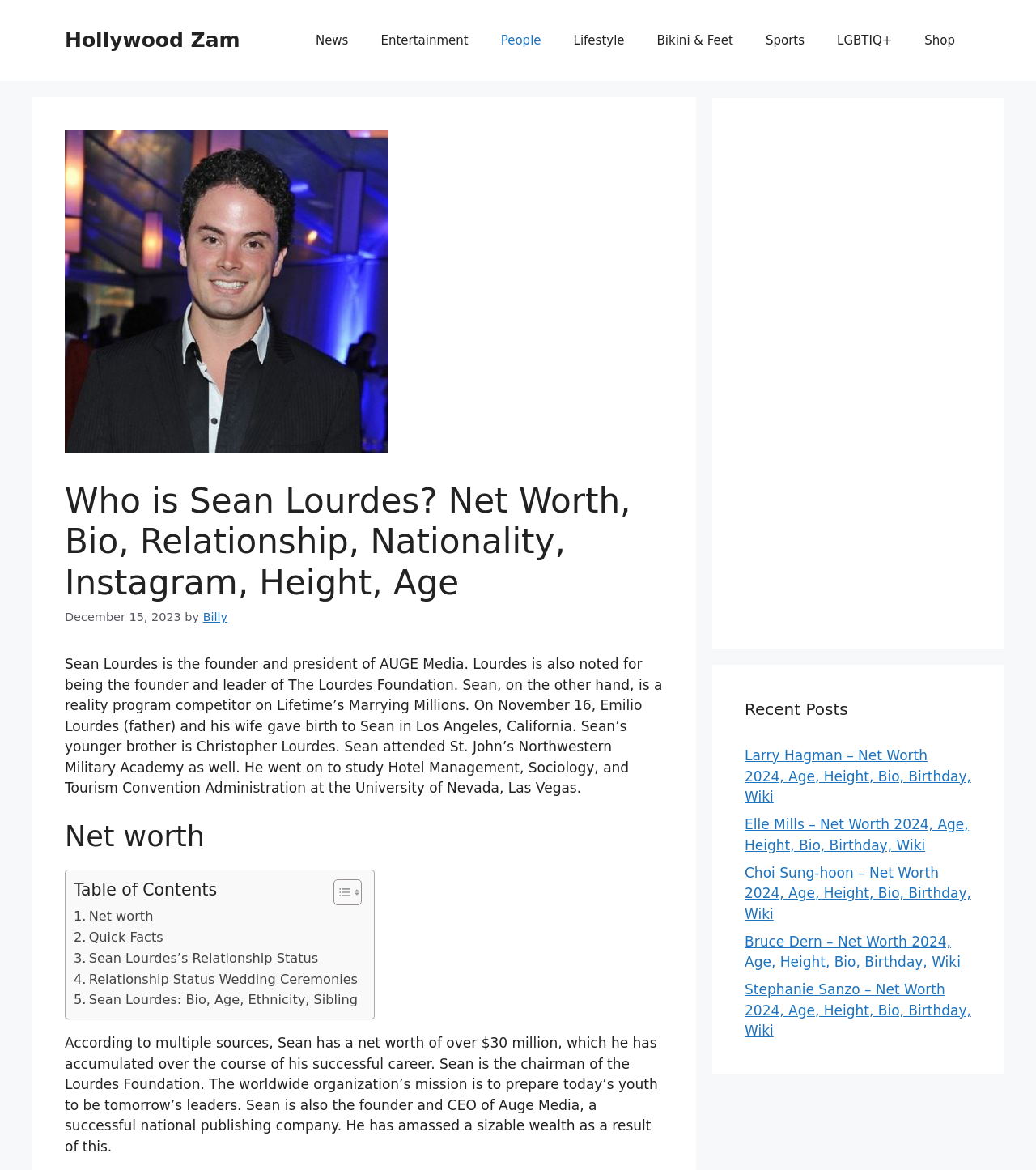Determine the bounding box coordinates of the UI element that matches the following description: "News". The coordinates should be four float numbers between 0 and 1 in the format [left, top, right, bottom].

[0.289, 0.014, 0.352, 0.055]